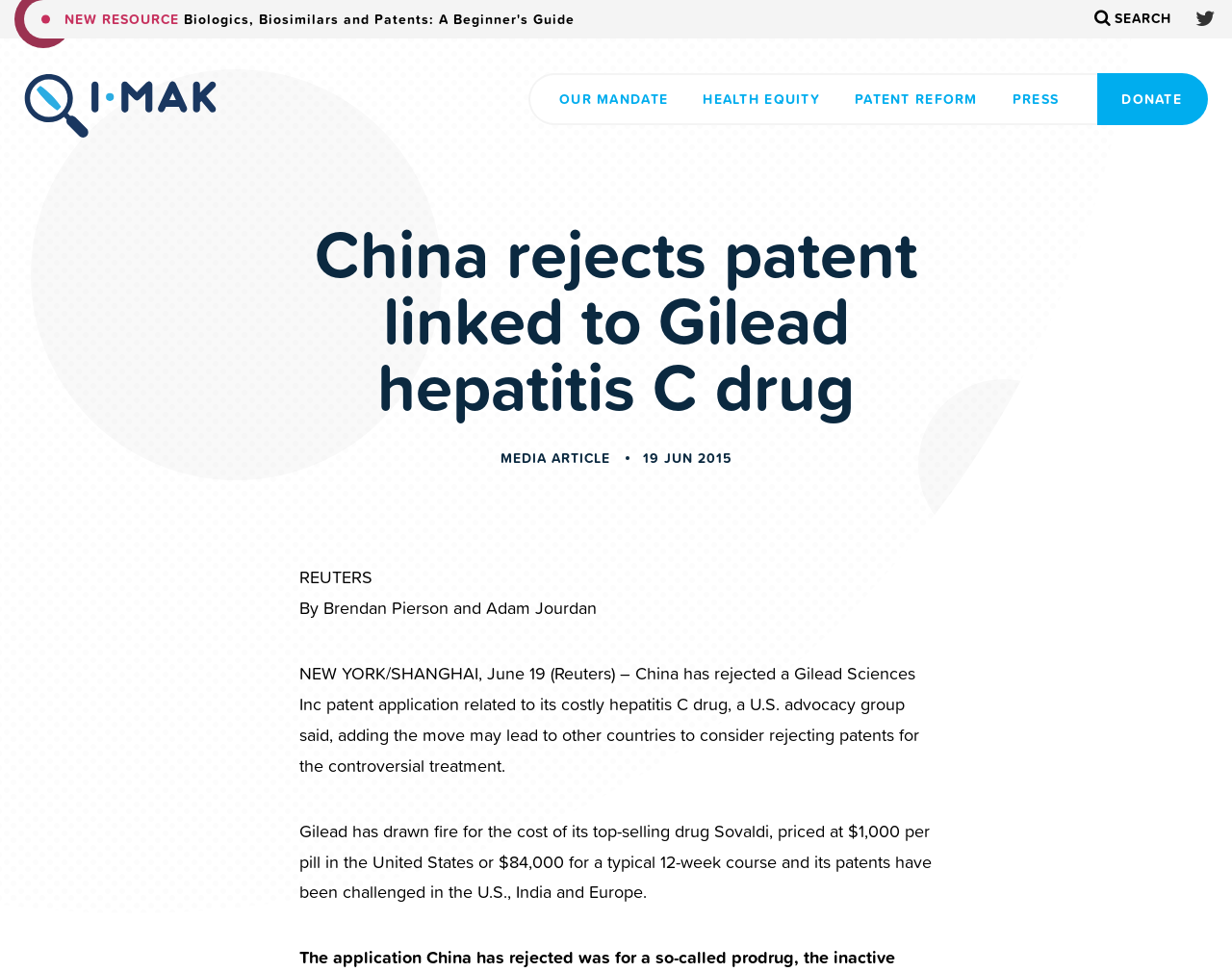Using the provided element description, identify the bounding box coordinates as (top-left x, top-left y, bottom-right x, bottom-right y). Ensure all values are between 0 and 1. Description: Top Selling Drugs

[0.701, 0.182, 0.782, 0.21]